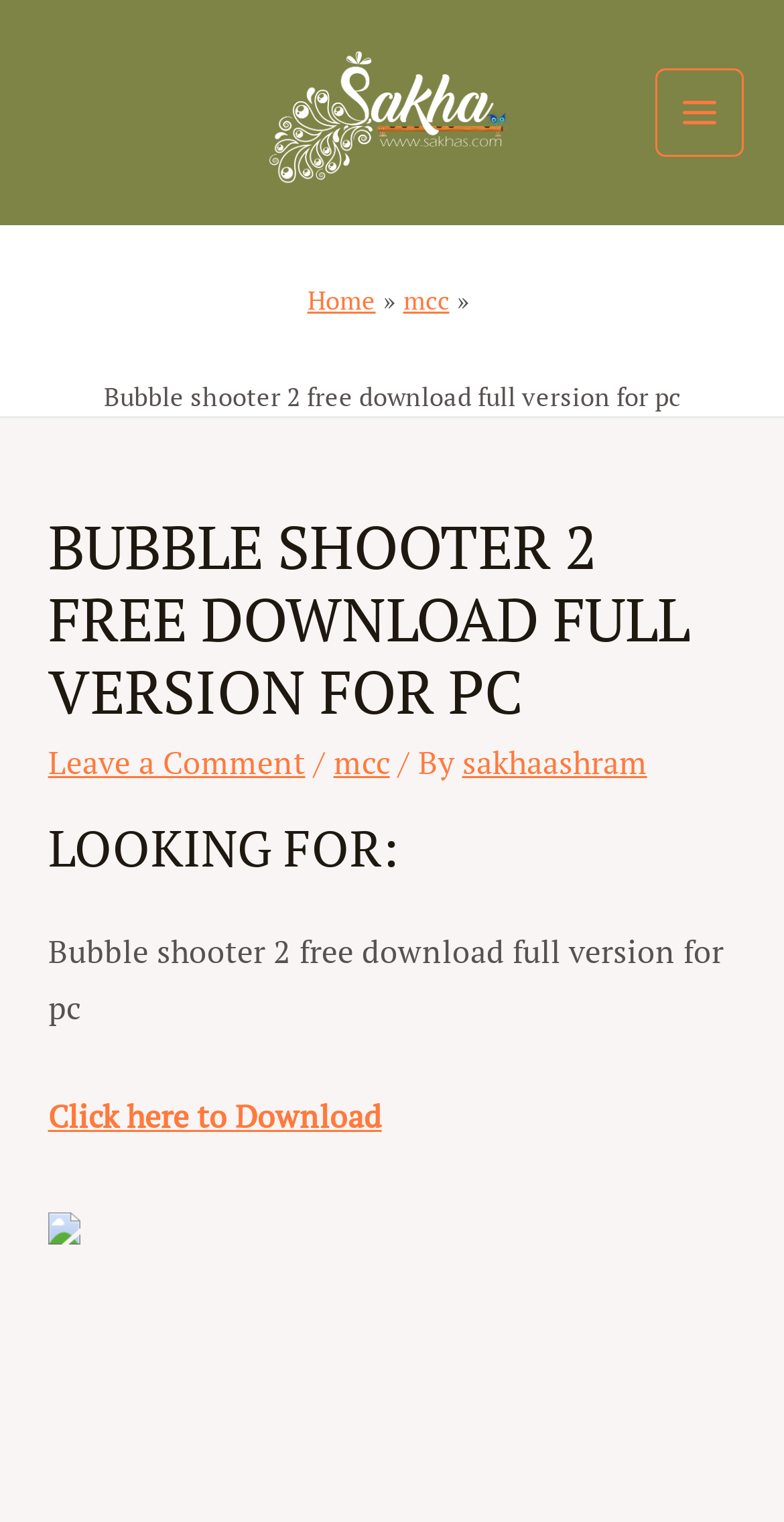Please specify the bounding box coordinates of the region to click in order to perform the following instruction: "Go to the home page".

[0.392, 0.187, 0.479, 0.209]